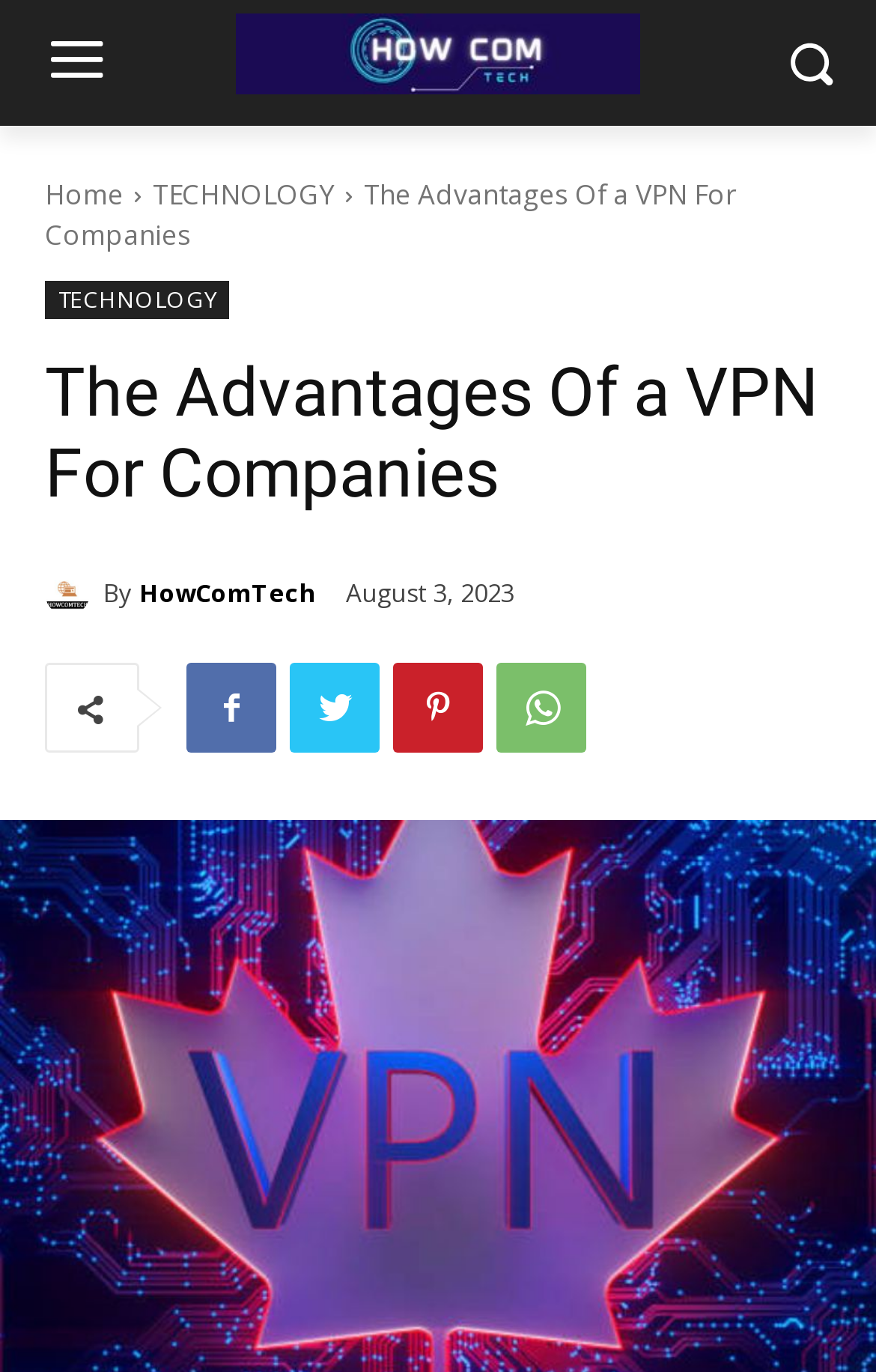Identify the bounding box coordinates of the element that should be clicked to fulfill this task: "Visit the HowComTech website". The coordinates should be provided as four float numbers between 0 and 1, i.e., [left, top, right, bottom].

[0.051, 0.415, 0.118, 0.448]